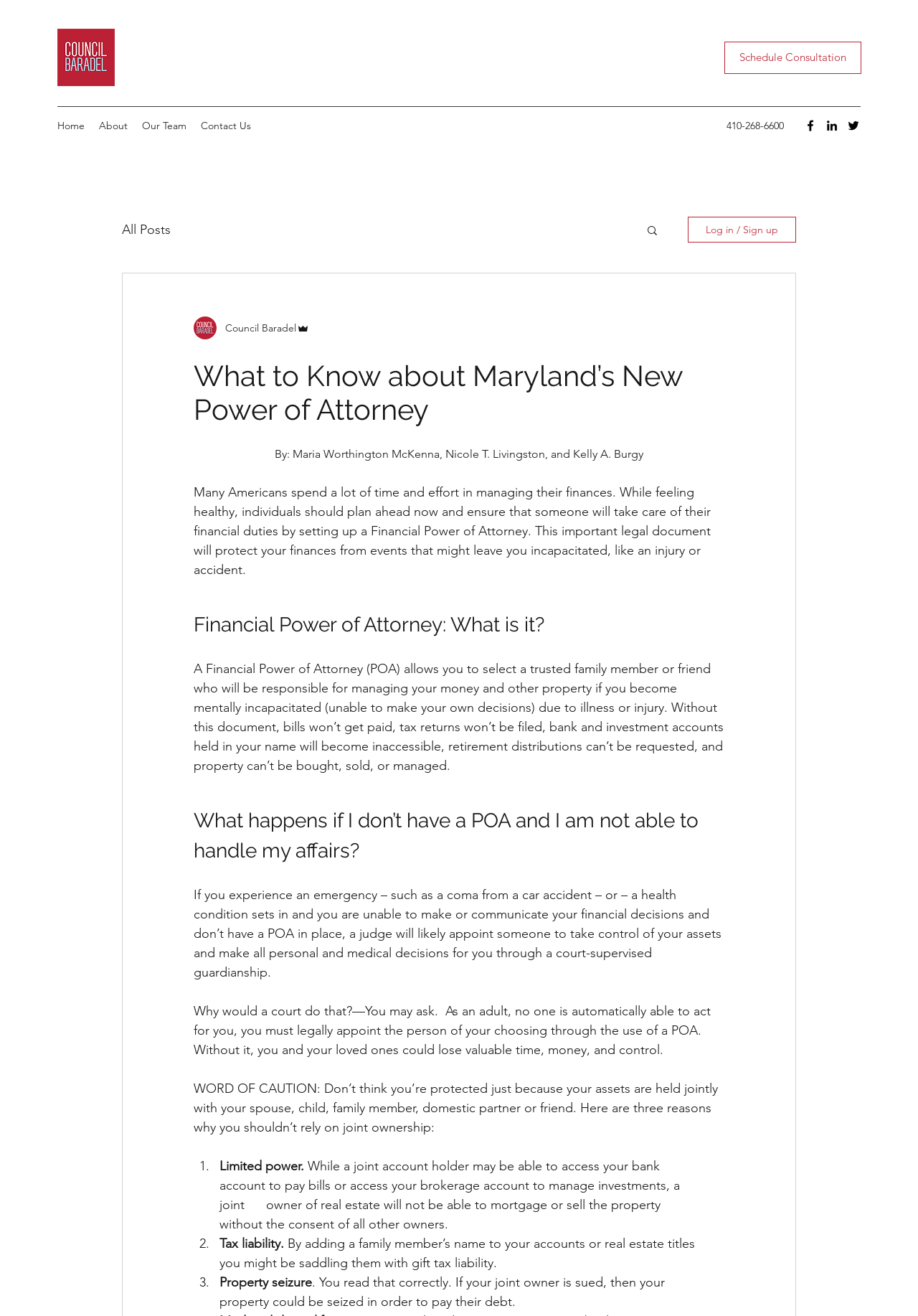Determine the bounding box coordinates of the section to be clicked to follow the instruction: "Read all blog posts". The coordinates should be given as four float numbers between 0 and 1, formatted as [left, top, right, bottom].

[0.133, 0.168, 0.186, 0.18]